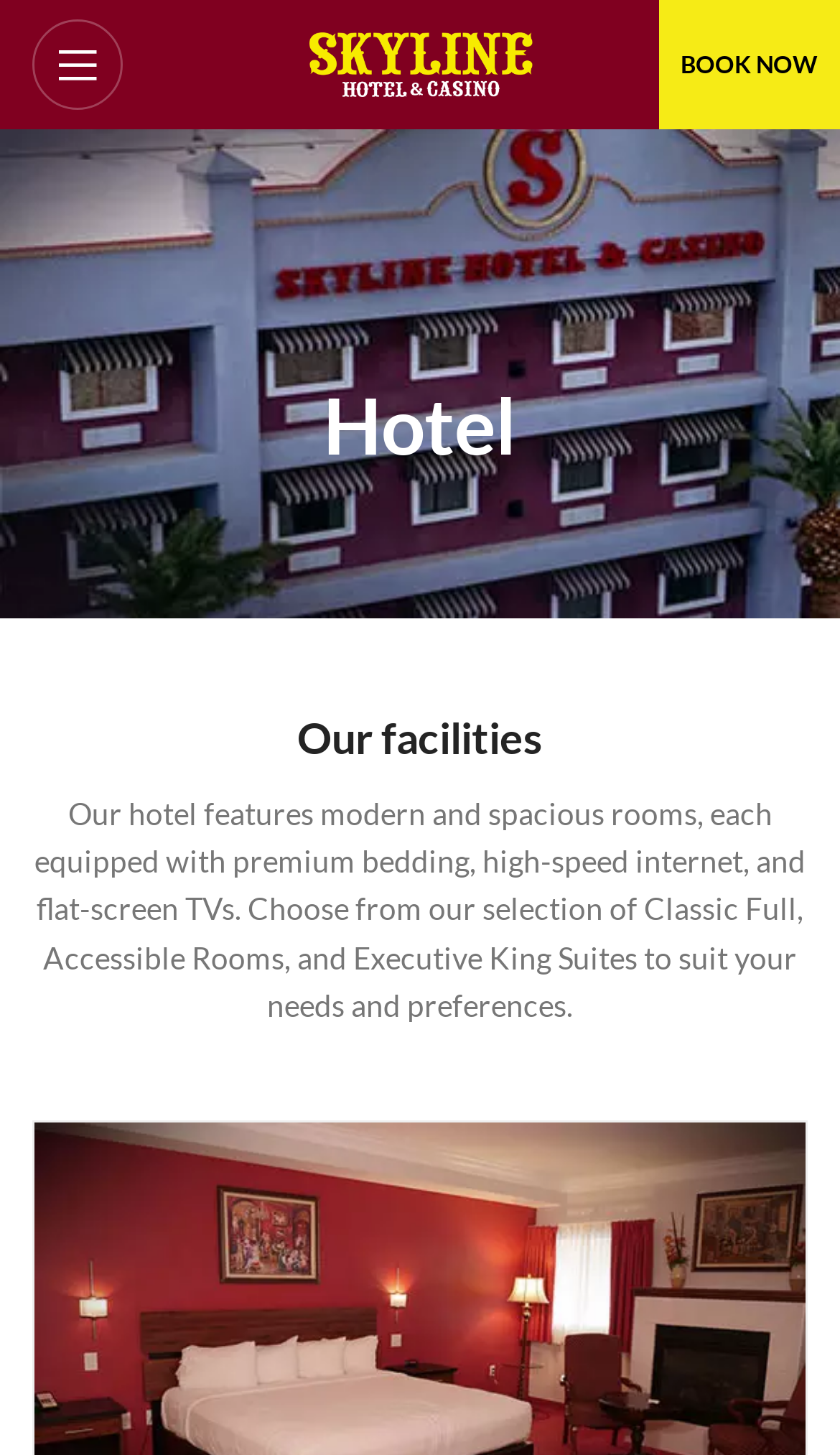Find the bounding box coordinates for the HTML element described as: "Menu". The coordinates should consist of four float values between 0 and 1, i.e., [left, top, right, bottom].

[0.013, 0.015, 0.172, 0.074]